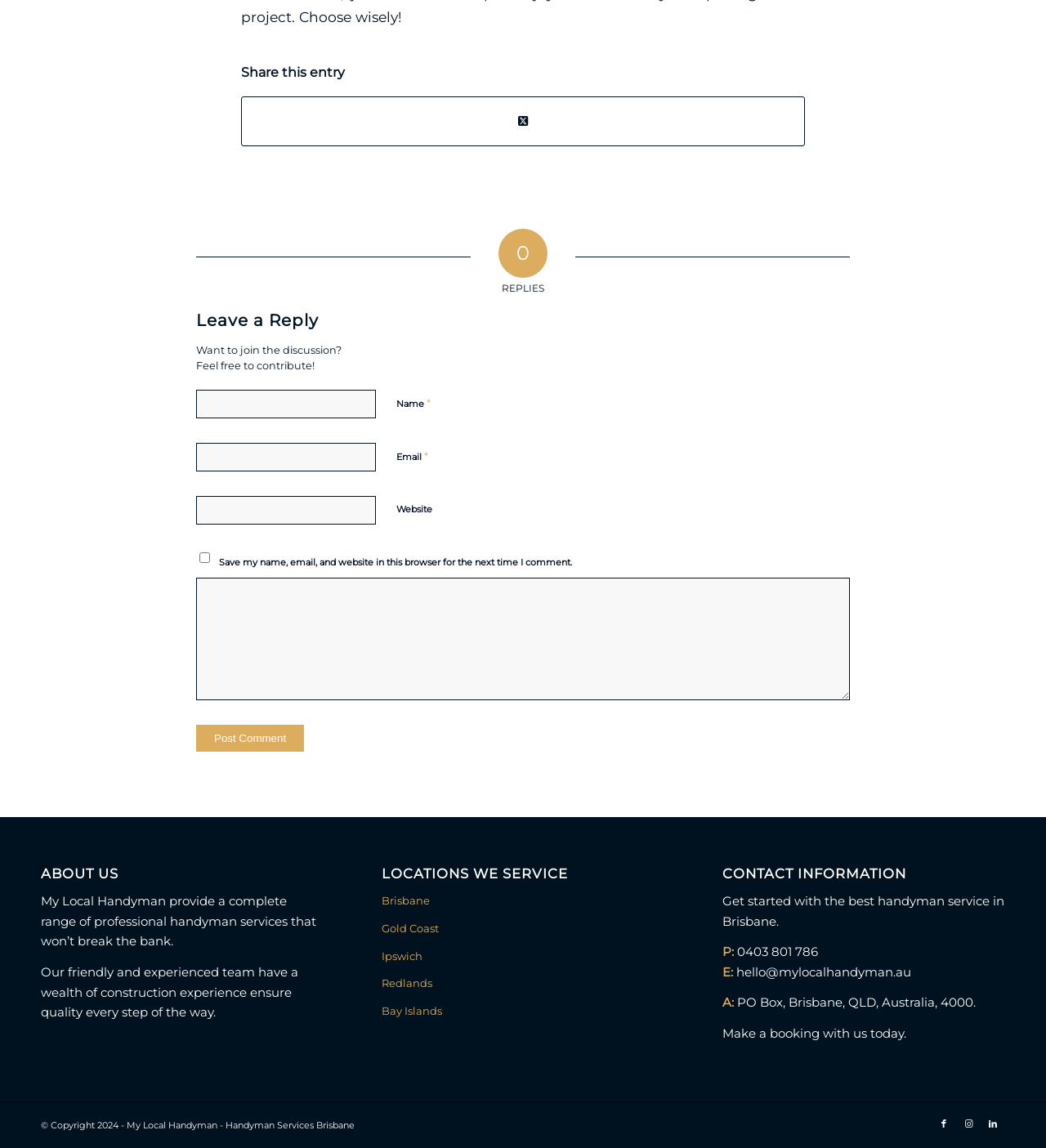Identify the bounding box for the given UI element using the description provided. Coordinates should be in the format (top-left x, top-left y, bottom-right x, bottom-right y) and must be between 0 and 1. Here is the description: parent_node: Email * aria-describedby="email-notes" name="email"

[0.188, 0.386, 0.359, 0.411]